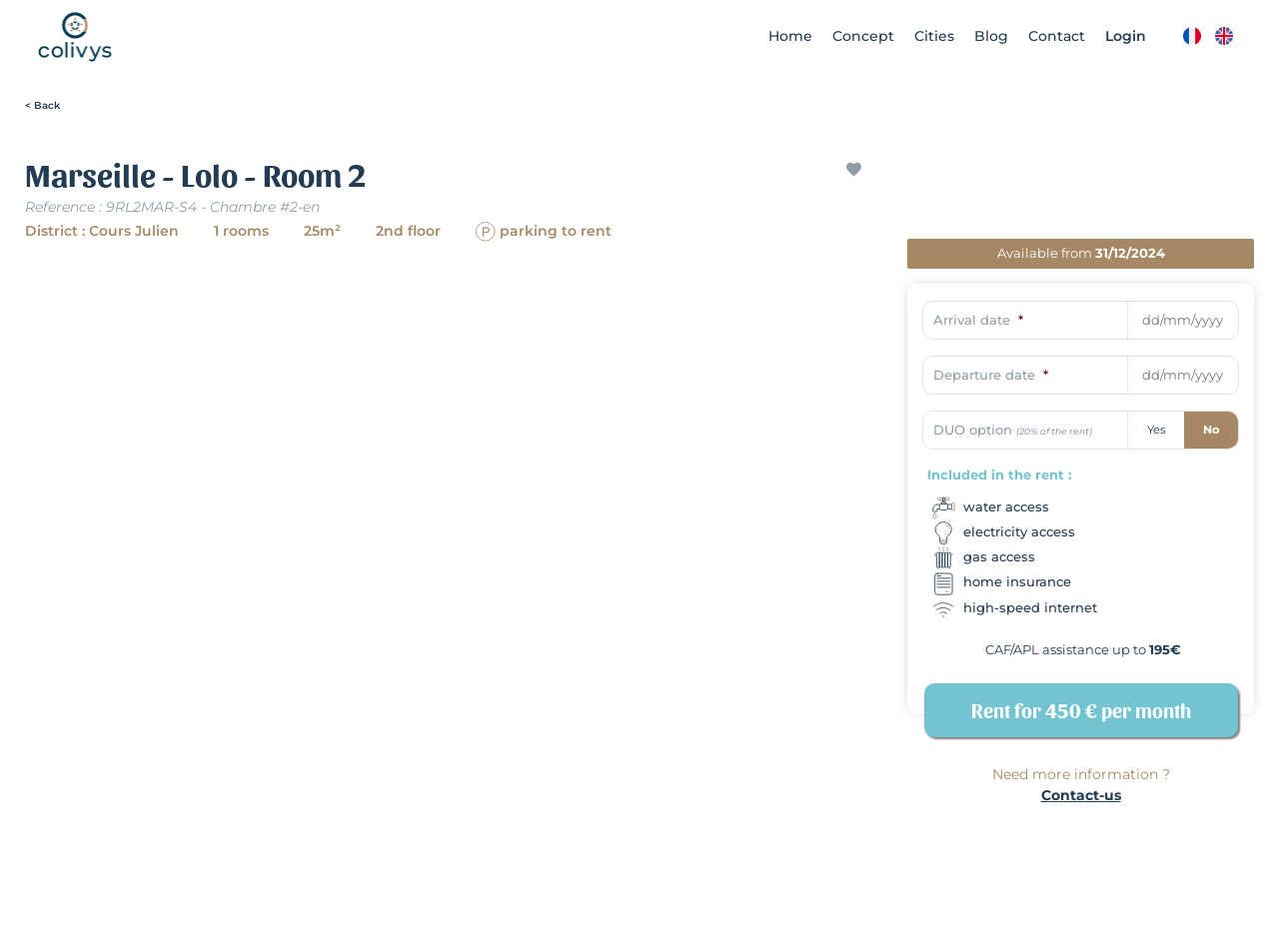What is the main heading displayed on the webpage? Please provide the text.

Marseille - Lolo - Room 2